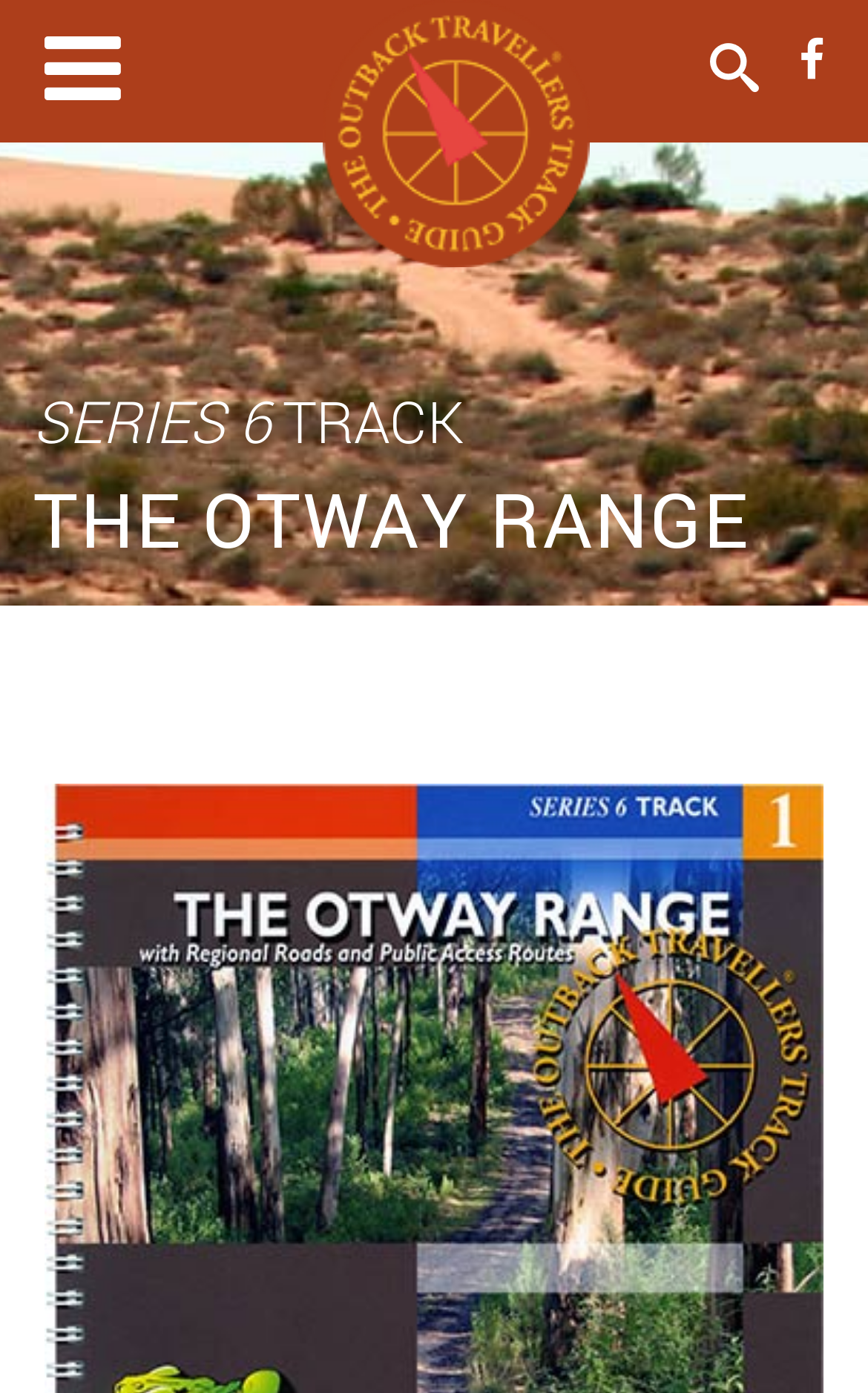What is the purpose of the textbox?
Please give a detailed and elaborate answer to the question based on the image.

I found a textbox element with the OCR text 'Enter your search term...'. This suggests that the purpose of the textbox is to allow users to enter a search term.